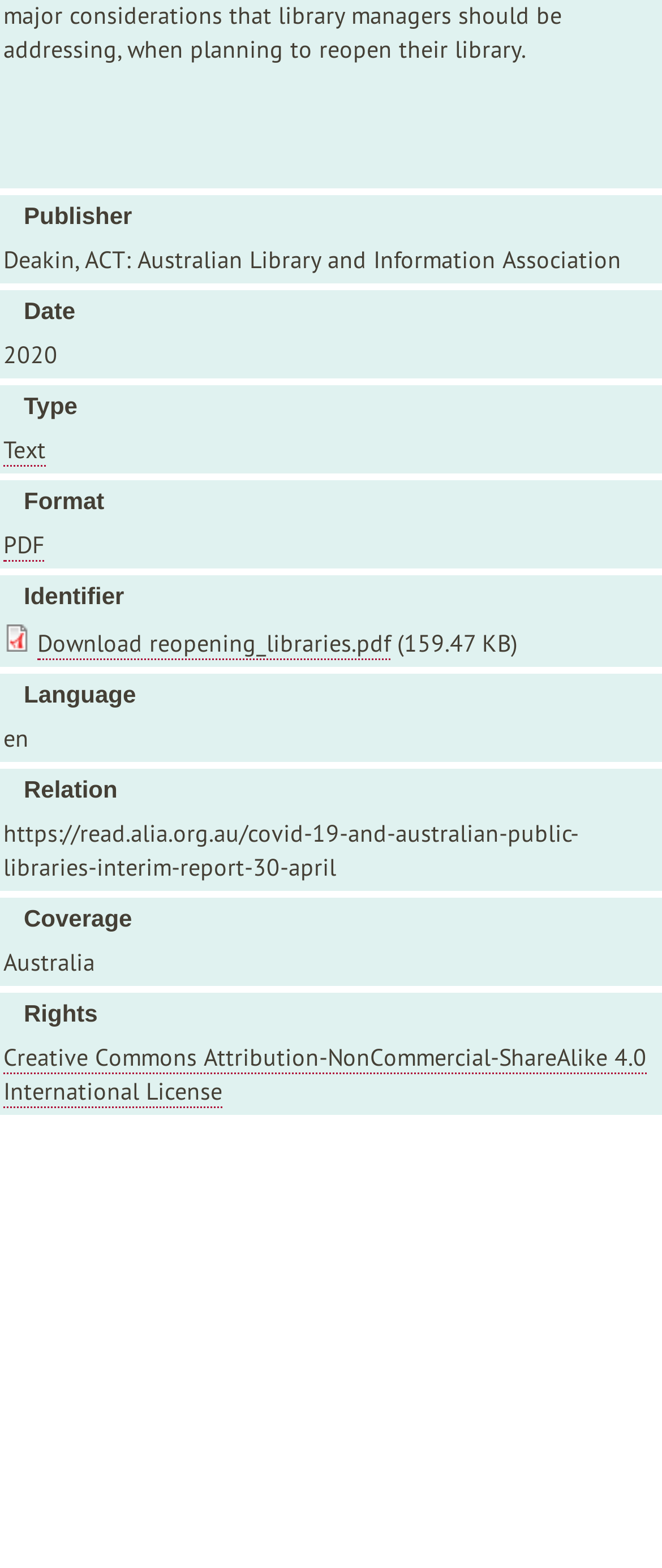Identify the bounding box for the UI element specified in this description: "PDF". The coordinates must be four float numbers between 0 and 1, formatted as [left, top, right, bottom].

[0.005, 0.338, 0.067, 0.358]